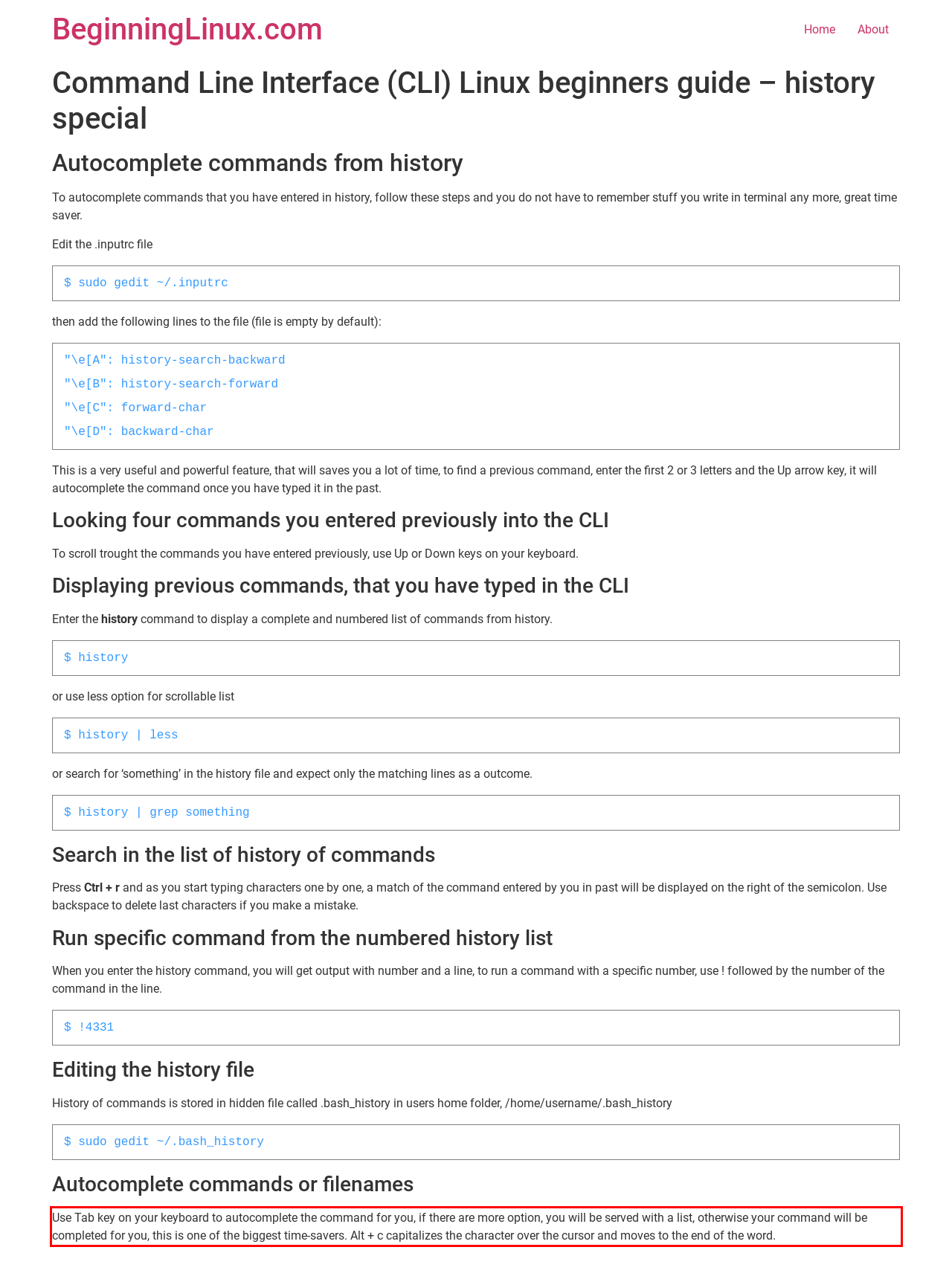Analyze the screenshot of the webpage and extract the text from the UI element that is inside the red bounding box.

Use Tab key on your keyboard to autocomplete the command for you, if there are more option, you will be served with a list, otherwise your command will be completed for you, this is one of the biggest time-savers. Alt + c capitalizes the character over the cursor and moves to the end of the word.